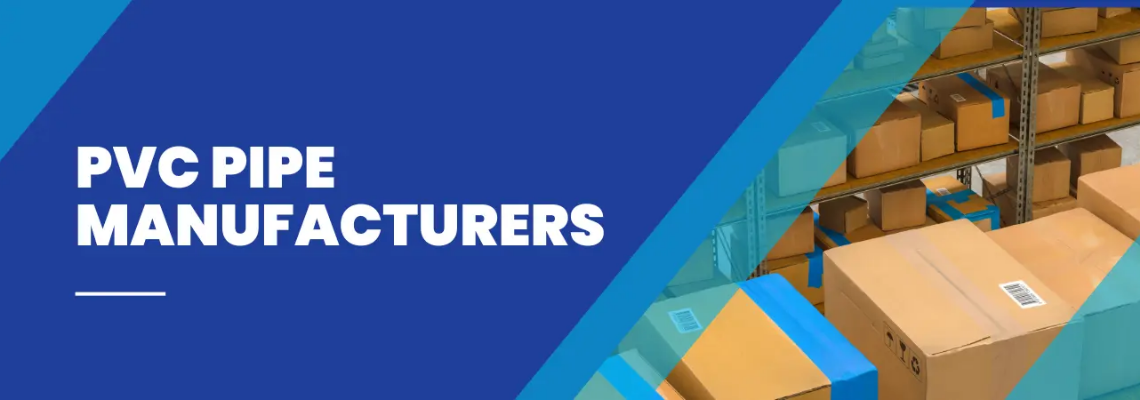Generate an elaborate caption for the image.

This image prominently features the text "PVC PIPE MANUFACTURERS" in bold, white lettering against a vibrant blue background, symbolizing clarity and professionalism in the industry. The design includes a dynamic geometric pattern with a contrasting light blue triangle that adds a modern touch. Behind the text, there are neatly stacked cardboard boxes on shelving units, suggesting an organized manufacturing or storage environment. This visual representation effectively conveys the essence of the PVC pipe manufacturing sector, highlighting reliability and readiness to meet demands in product distribution.